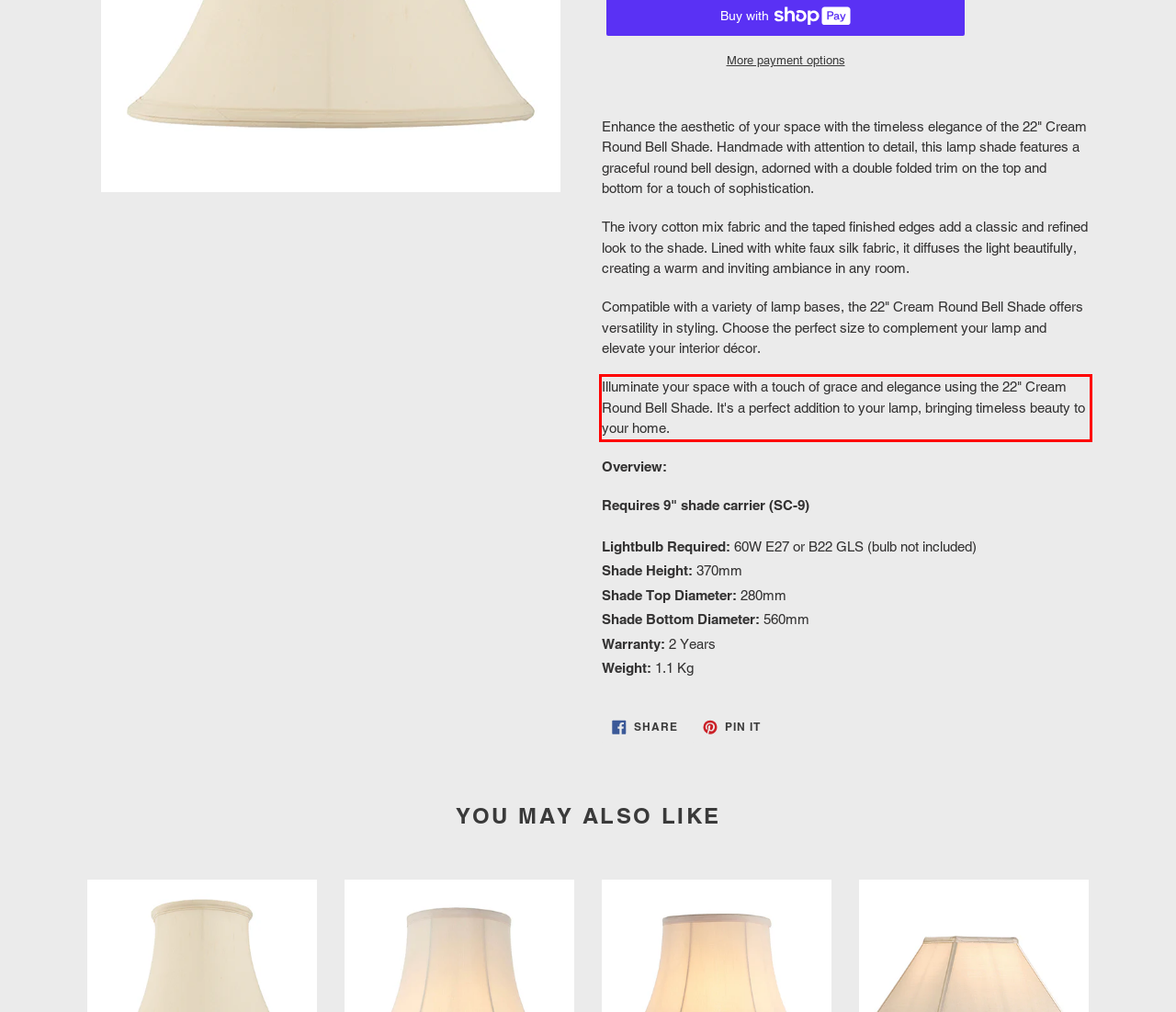Given a screenshot of a webpage containing a red rectangle bounding box, extract and provide the text content found within the red bounding box.

Illuminate your space with a touch of grace and elegance using the 22" Cream Round Bell Shade. It's a perfect addition to your lamp, bringing timeless beauty to your home.